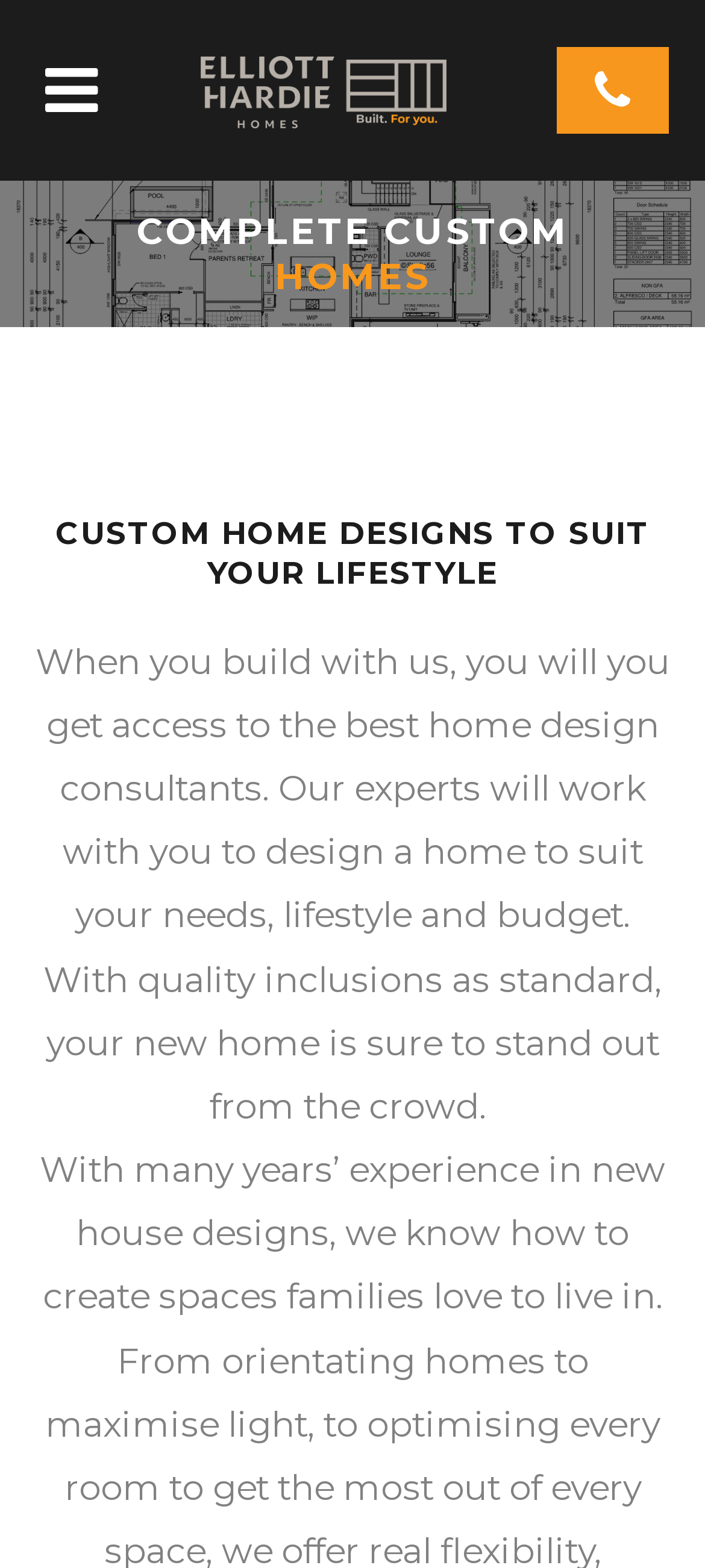What is the tone of the webpage content?
Can you provide a detailed and comprehensive answer to the question?

The tone of the webpage content is professional and informative, suggesting that the company is experienced and knowledgeable in the field of home design. The language used is formal and objective, conveying a sense of expertise and trustworthiness.